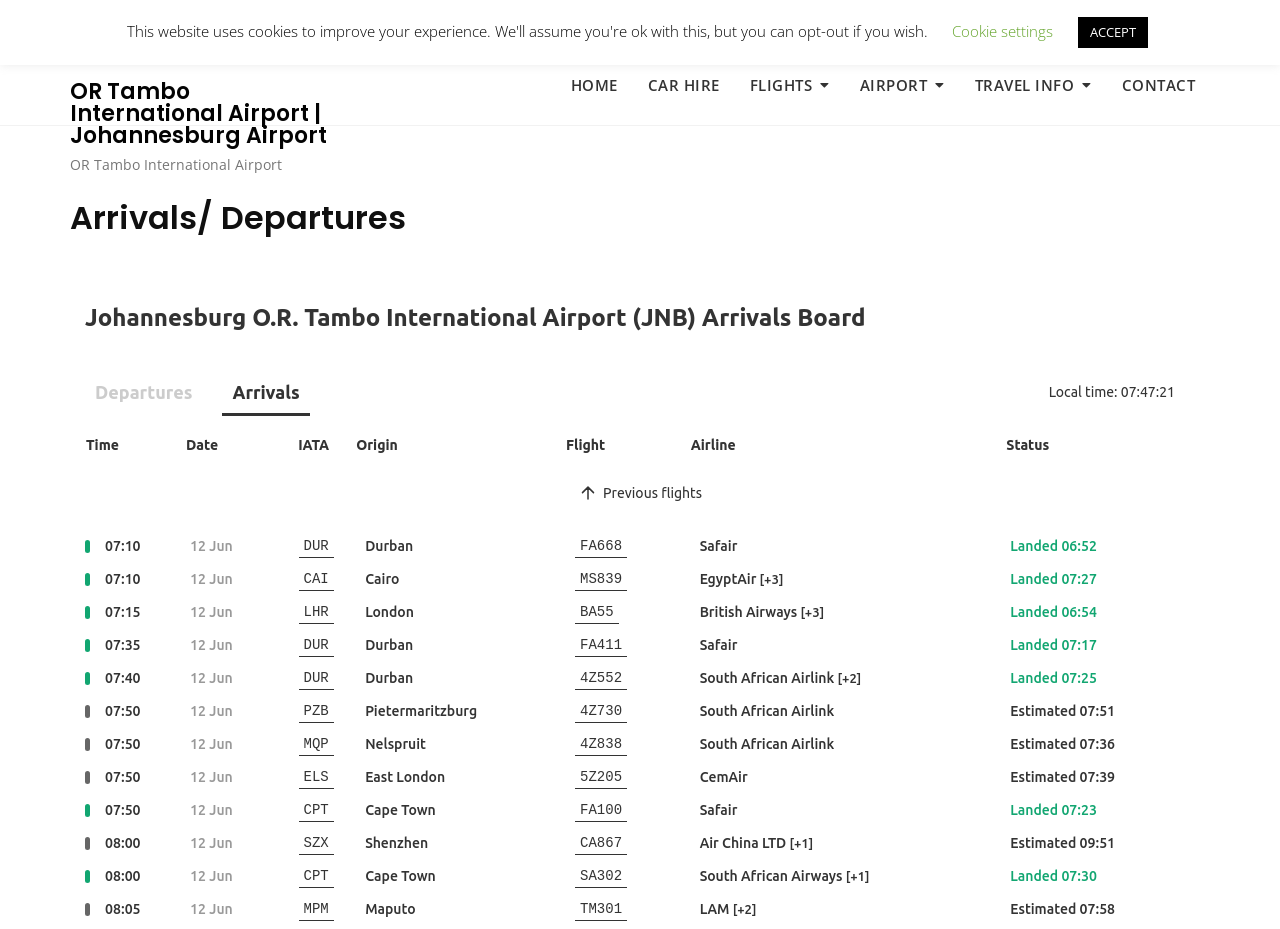Please locate the bounding box coordinates for the element that should be clicked to achieve the following instruction: "check travel info". Ensure the coordinates are given as four float numbers between 0 and 1, i.e., [left, top, right, bottom].

[0.75, 0.061, 0.864, 0.122]